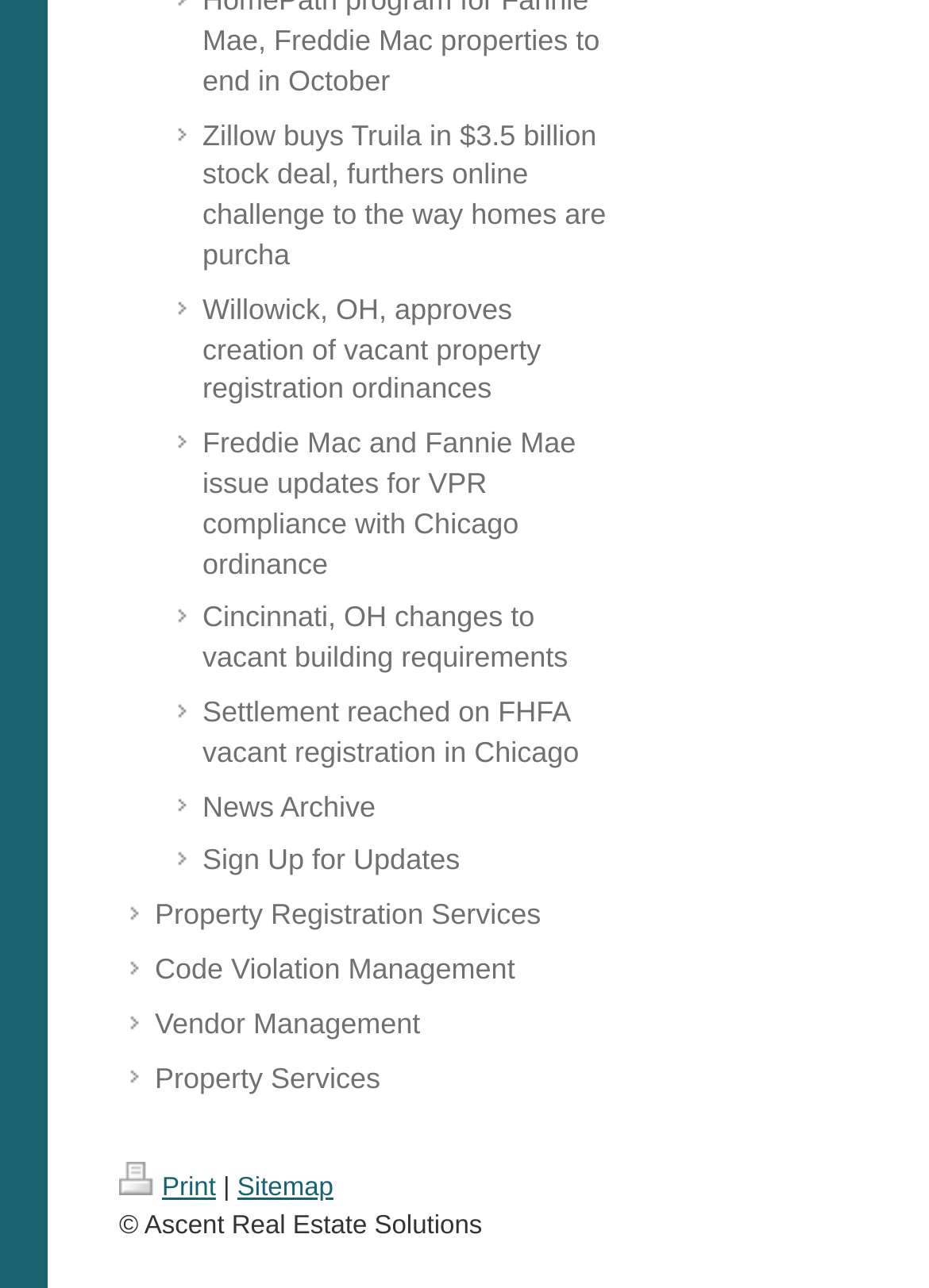What is the last link in the main menu?
Look at the image and provide a short answer using one word or a phrase.

Property Services